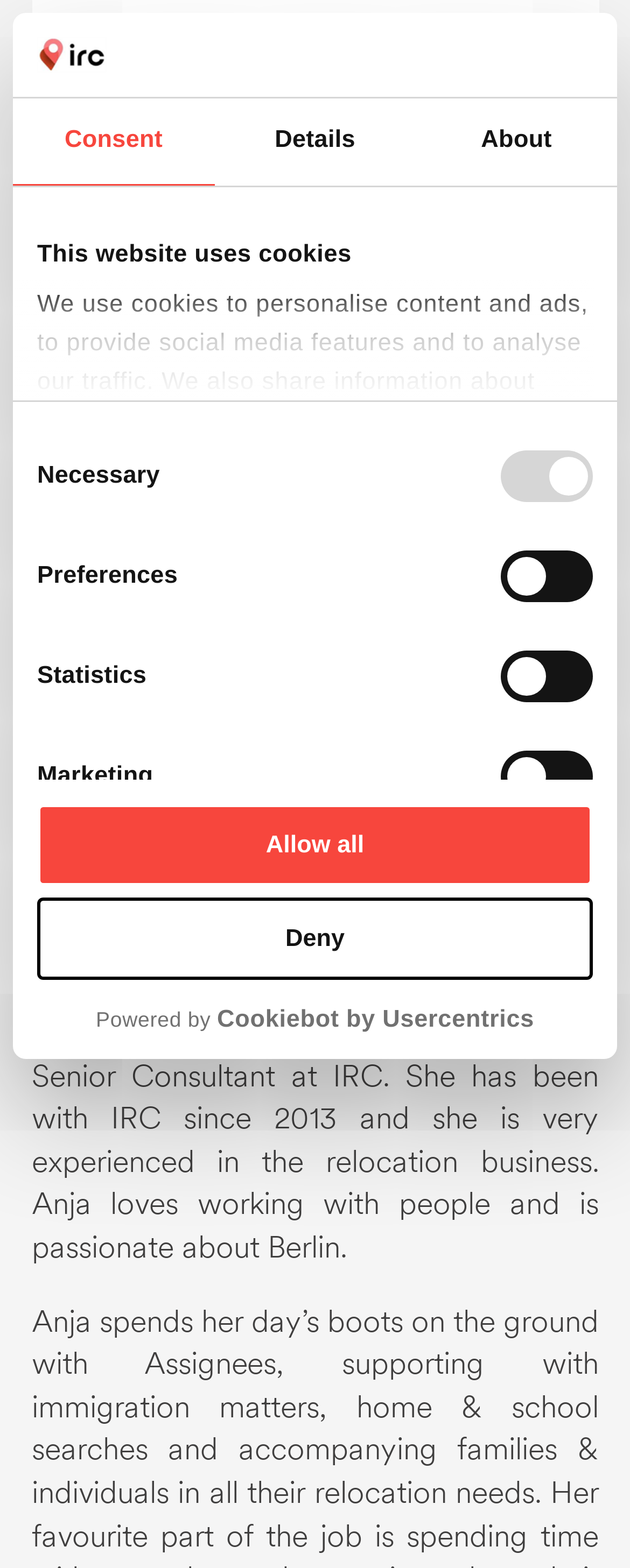What is the purpose of the 'Open chat' button?
Look at the image and construct a detailed response to the question.

The 'Open chat' button is likely used to initiate a conversation or chat with Anja or the IRC team, as it is a common functionality in websites to provide a way for users to interact with the team or support staff.